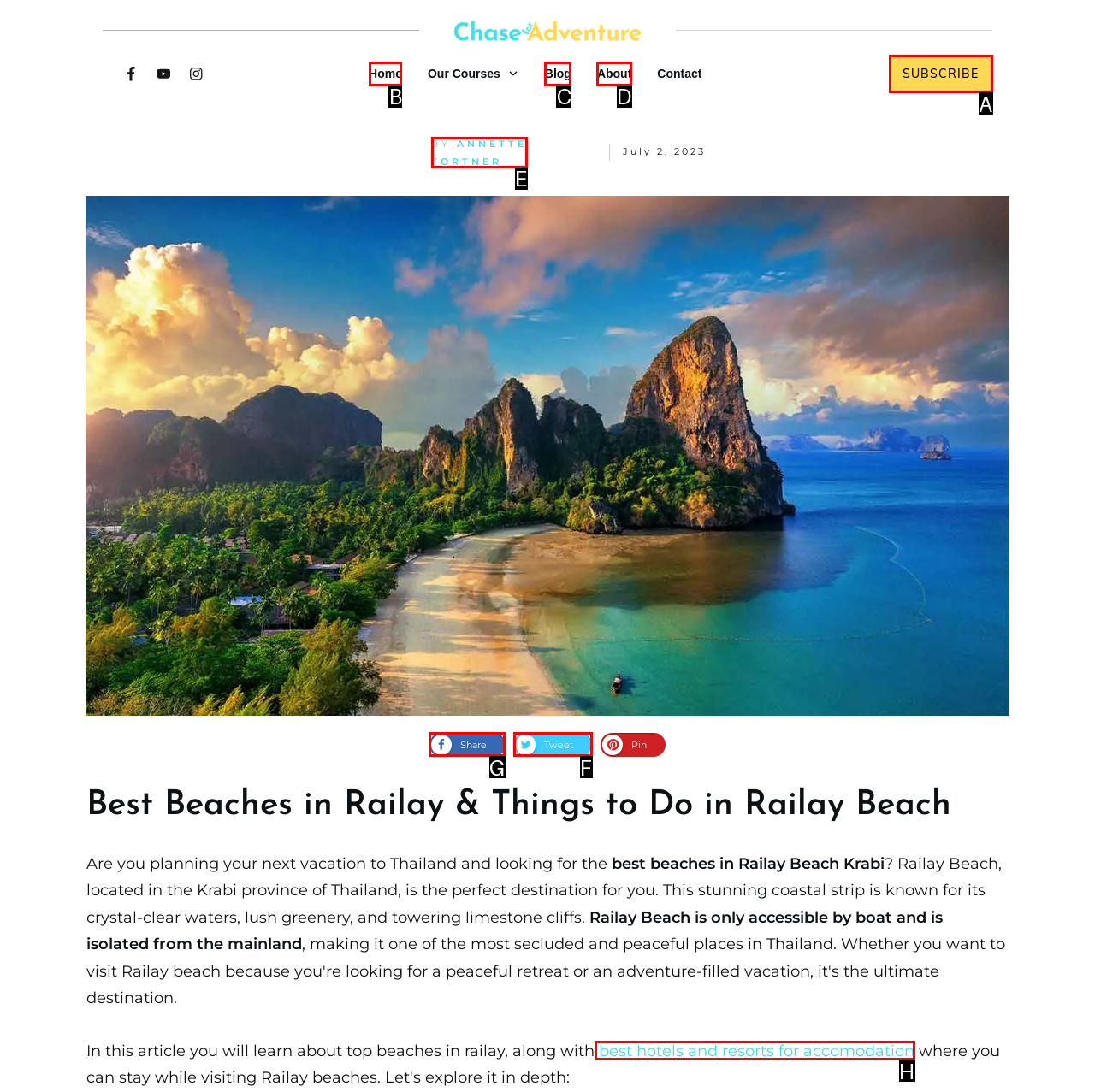To complete the instruction: Share the article on social media, which HTML element should be clicked?
Respond with the option's letter from the provided choices.

G